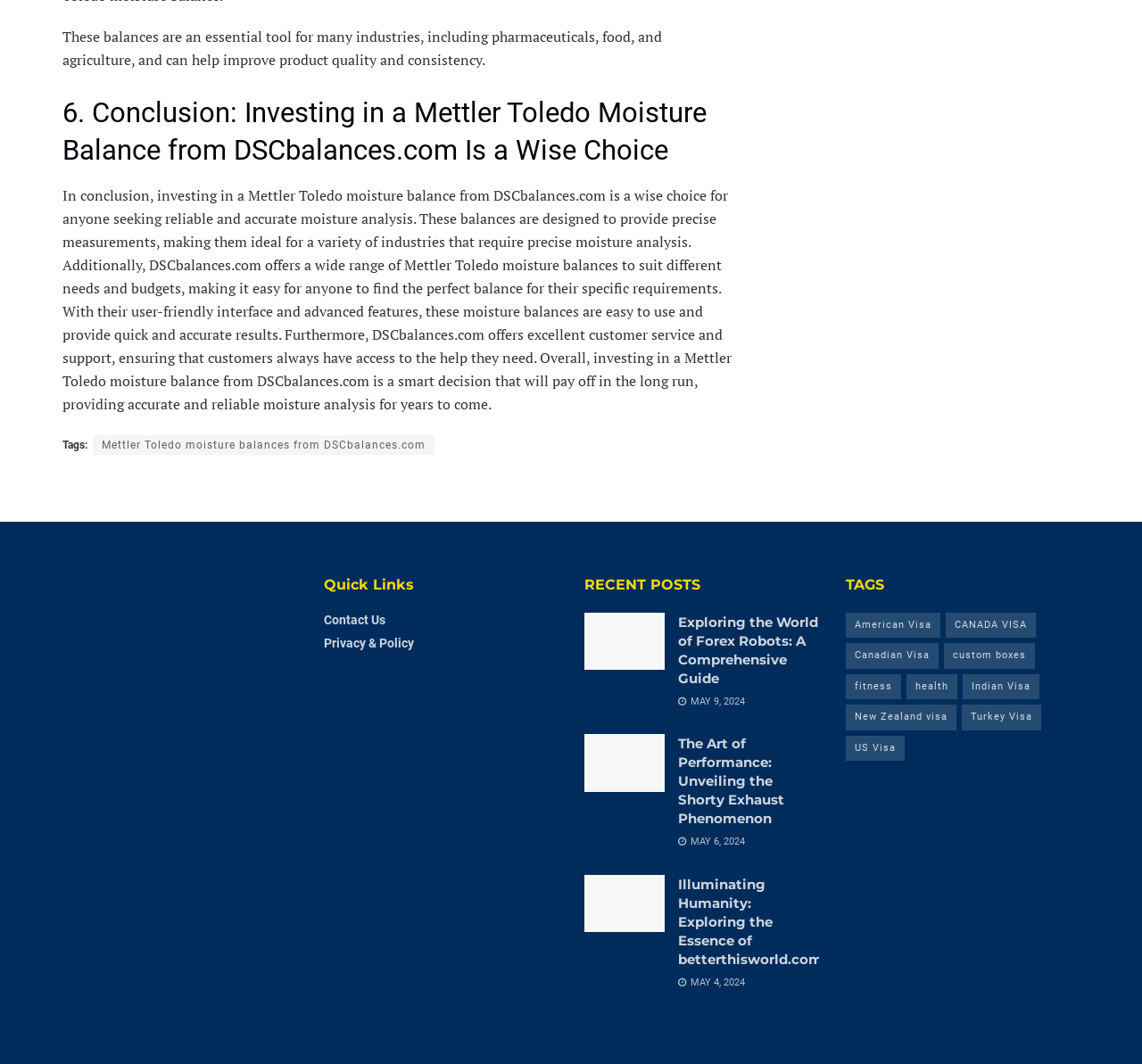Please provide a detailed answer to the question below based on the screenshot: 
What is the topic of the article?

The topic of the article can be determined by reading the heading '6. Conclusion: Investing in a Mettler Toledo Moisture Balance from DSCbalances.com Is a Wise Choice' and the surrounding text, which discusses the benefits of investing in a Mettler Toledo moisture balance from DSCbalances.com.